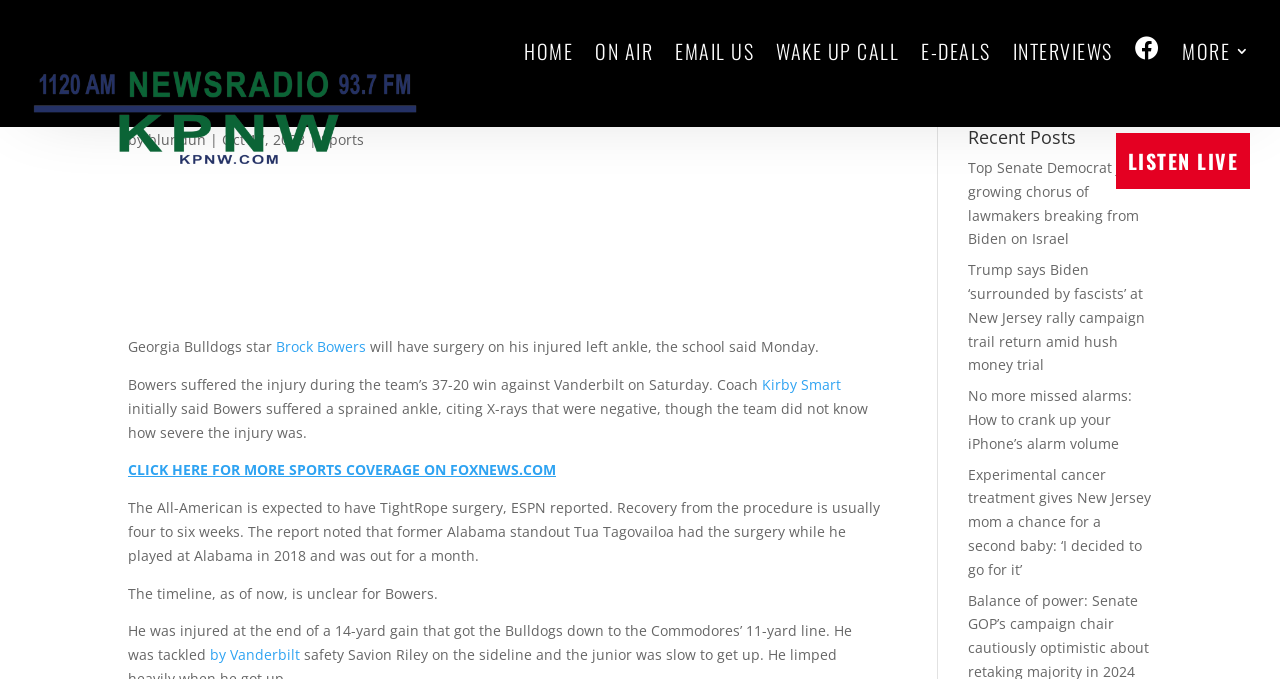What is the name of the coach mentioned in the article?
Examine the image and give a concise answer in one word or a short phrase.

Kirby Smart